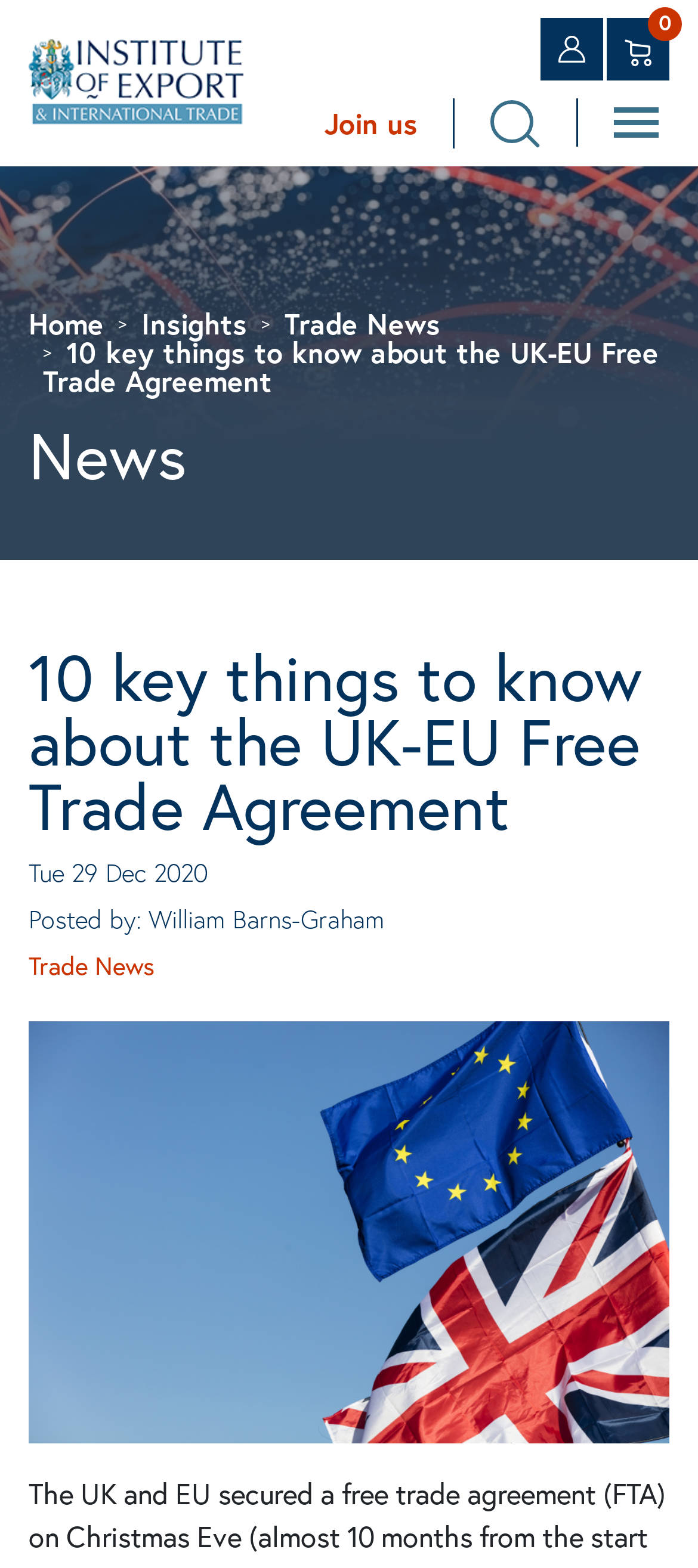Locate the UI element described by Join us and provide its bounding box coordinates. Use the format (top-left x, top-left y, bottom-right x, bottom-right y) with all values as floating point numbers between 0 and 1.

[0.465, 0.065, 0.598, 0.092]